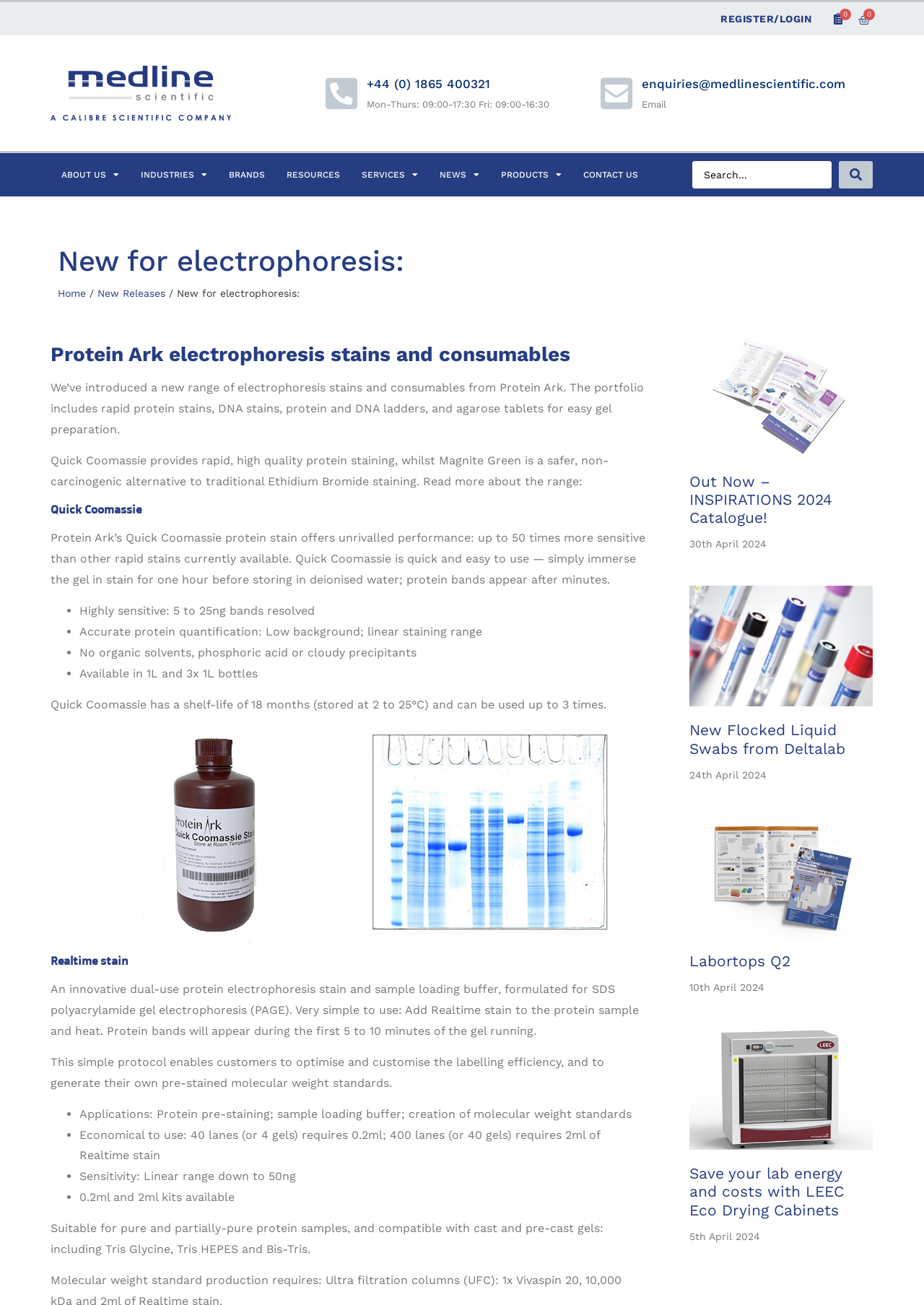Identify the bounding box coordinates of the element that should be clicked to fulfill this task: "Read about 'Clinical Need'". The coordinates should be provided as four float numbers between 0 and 1, i.e., [left, top, right, bottom].

None